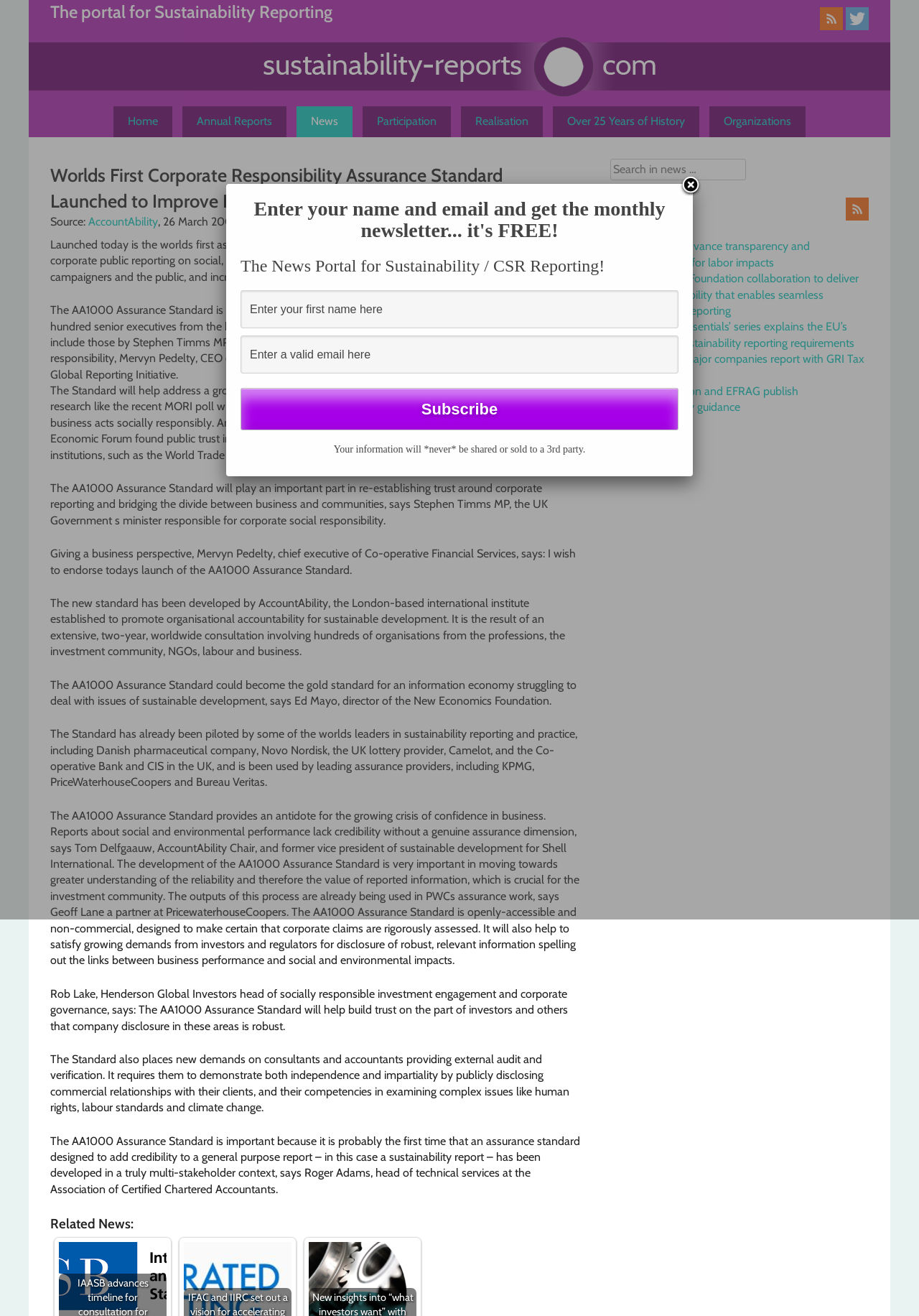Describe every aspect of the webpage in a detailed manner.

The webpage is about Sustainability-Reports.com, a portal for corporate social responsibility (CSR) and sustainability reporting. At the top, there is a heading that reads "The portal for Sustainability Reporting" and a smaller heading below it. On the top-right corner, there are links to RSS feeds and social media platforms, accompanied by small images.

Below the headings, there is a navigation menu with links to "Home", "Annual Reports", "News", "Participation", "Realisation", and "Over 25 Years of History". The menu is followed by a header that reads "Worlds First Corporate Responsibility Assurance Standard Launched to Improve Business Performance and Credibility".

The main content of the webpage is a news article about the launch of the AA1000 Assurance Standard, a new standard for corporate social responsibility reporting. The article is divided into several paragraphs, with quotes from various individuals, including government ministers, business executives, and experts in the field. The article also mentions the development process of the standard, its features, and its potential impact on the business community.

On the right side of the webpage, there is a complementary section with a search box, a heading that reads "News", and a list of news articles with bullet points. Below the list, there is a section to subscribe to a newsletter, with input fields for the first name and email address, and a "Subscribe" button.

At the bottom of the webpage, there is a small button that reads "Close".